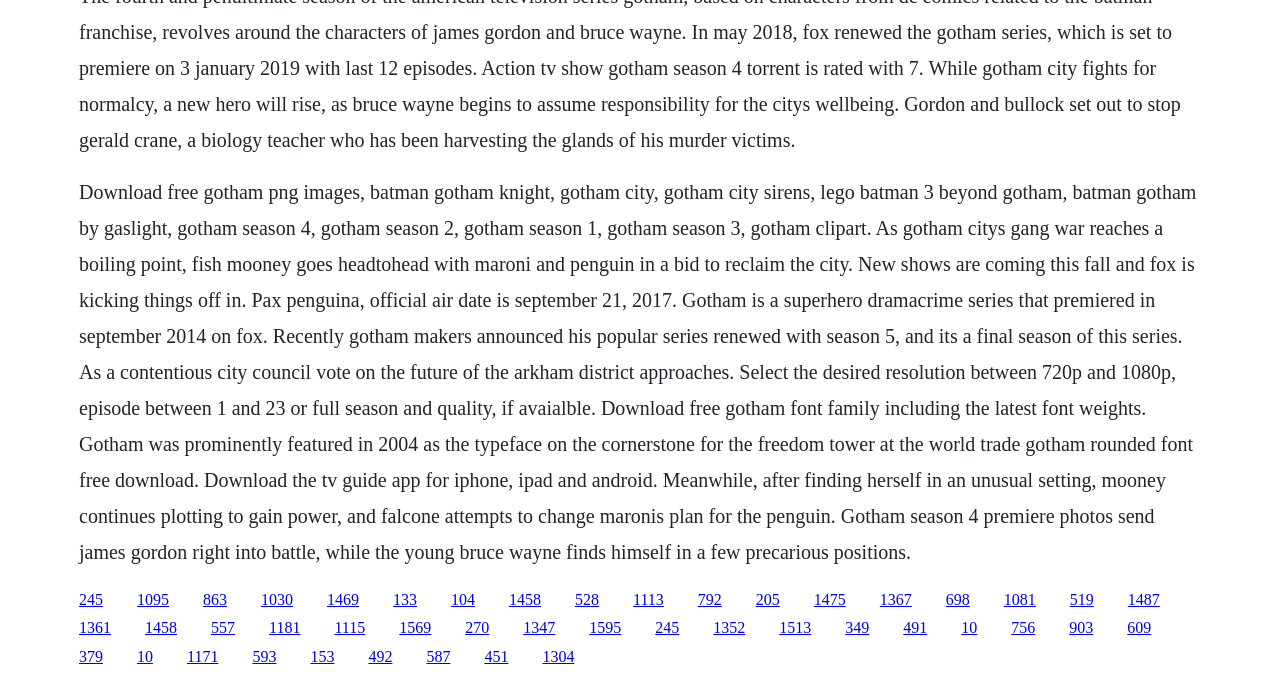What is the range of resolutions available for download?
Please provide a single word or phrase in response based on the screenshot.

720p to 1080p